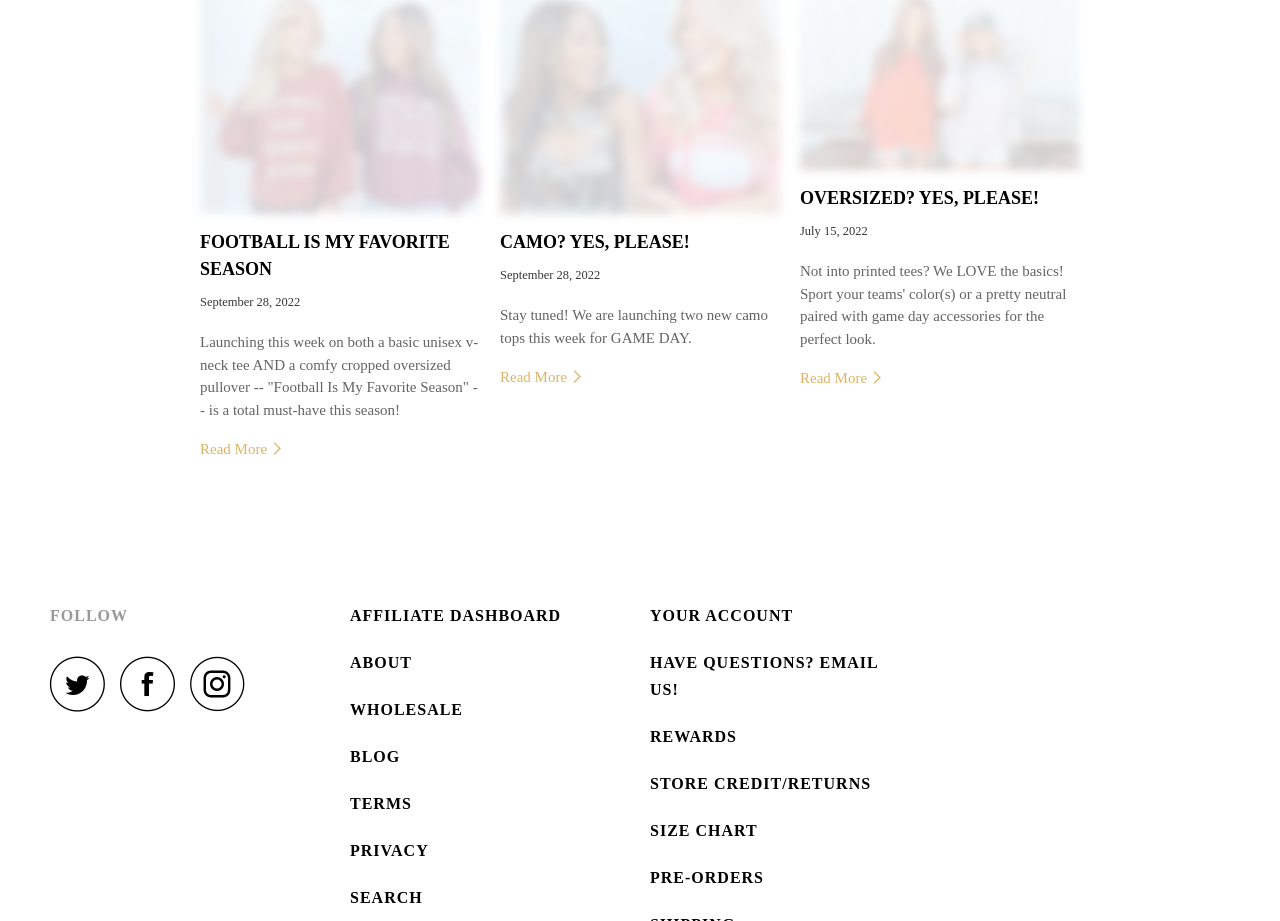Could you locate the bounding box coordinates for the section that should be clicked to accomplish this task: "Follow on social media".

[0.039, 0.712, 0.091, 0.771]